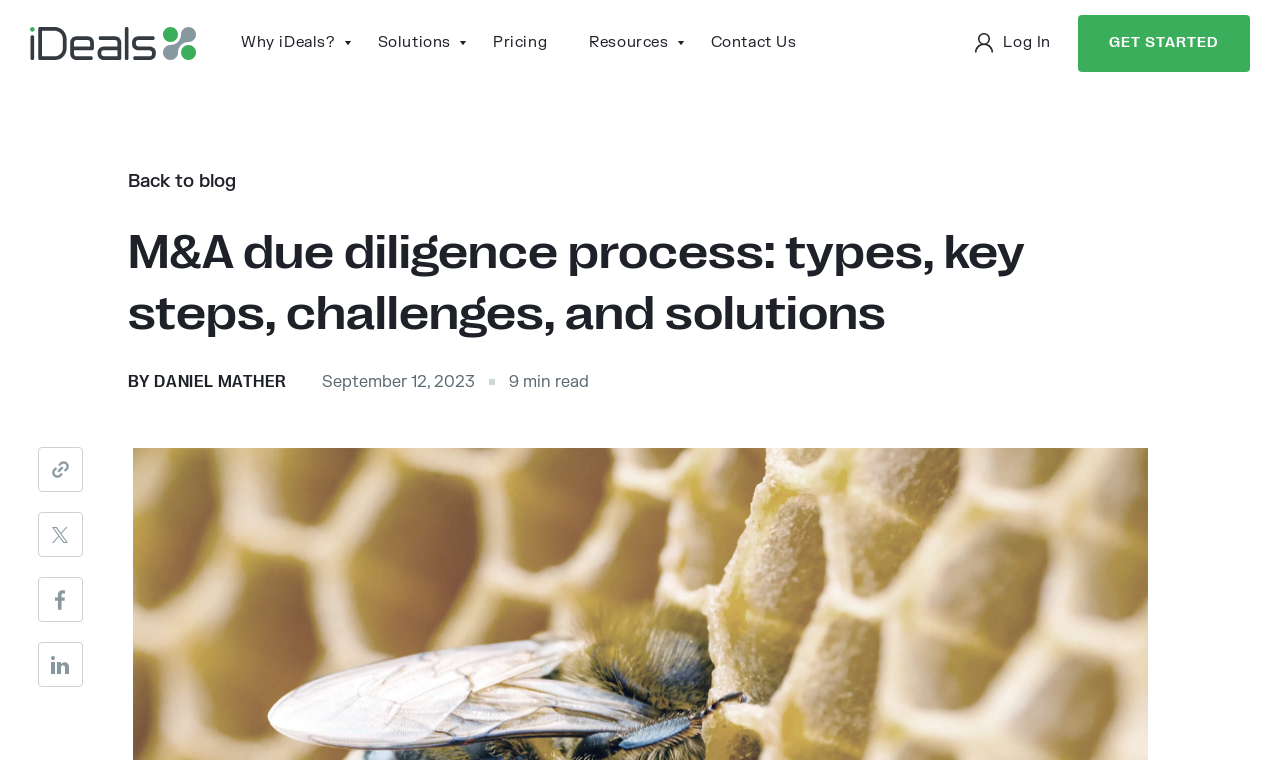Answer the following query concisely with a single word or phrase:
What is the name of the company mentioned at the top of the webpage?

iDeals